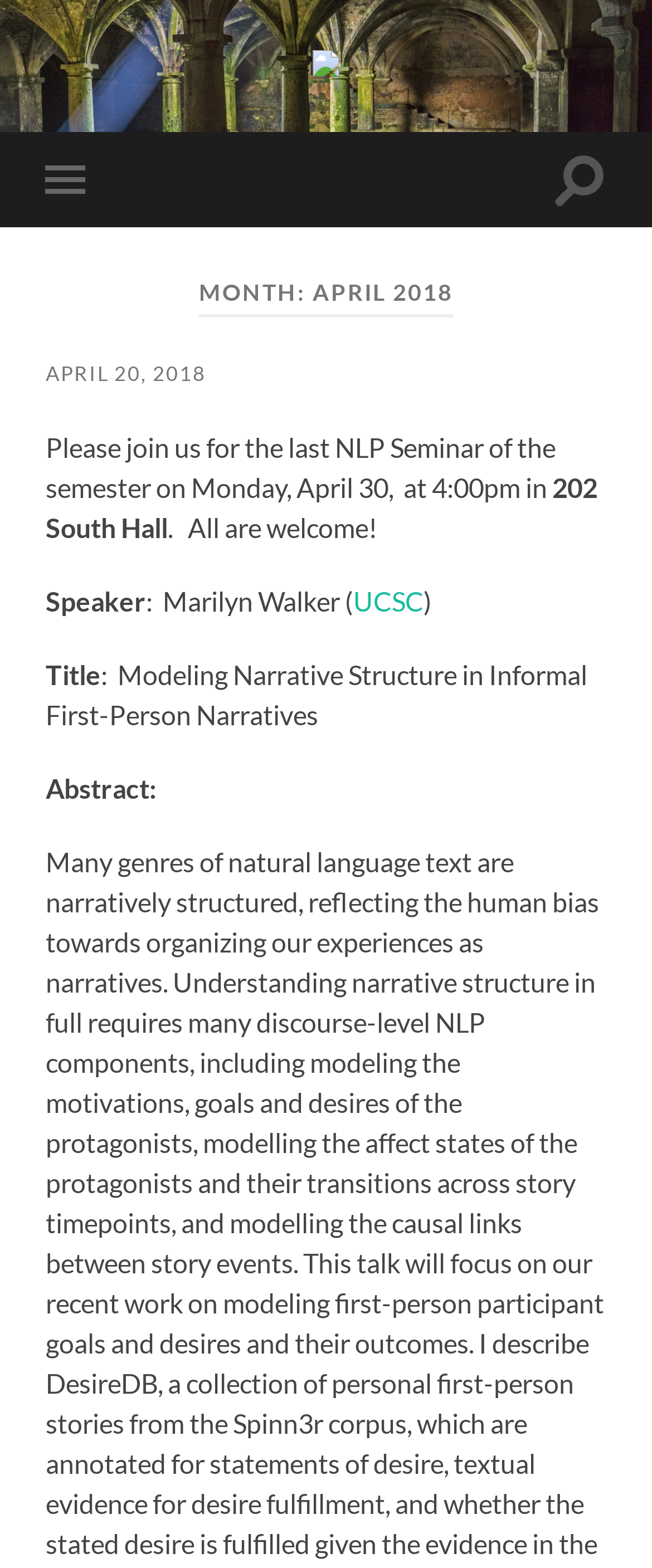Provide the bounding box coordinates in the format (top-left x, top-left y, bottom-right x, bottom-right y). All values are floating point numbers between 0 and 1. Determine the bounding box coordinate of the UI element described as: April 20, 2018

[0.07, 0.231, 0.344, 0.248]